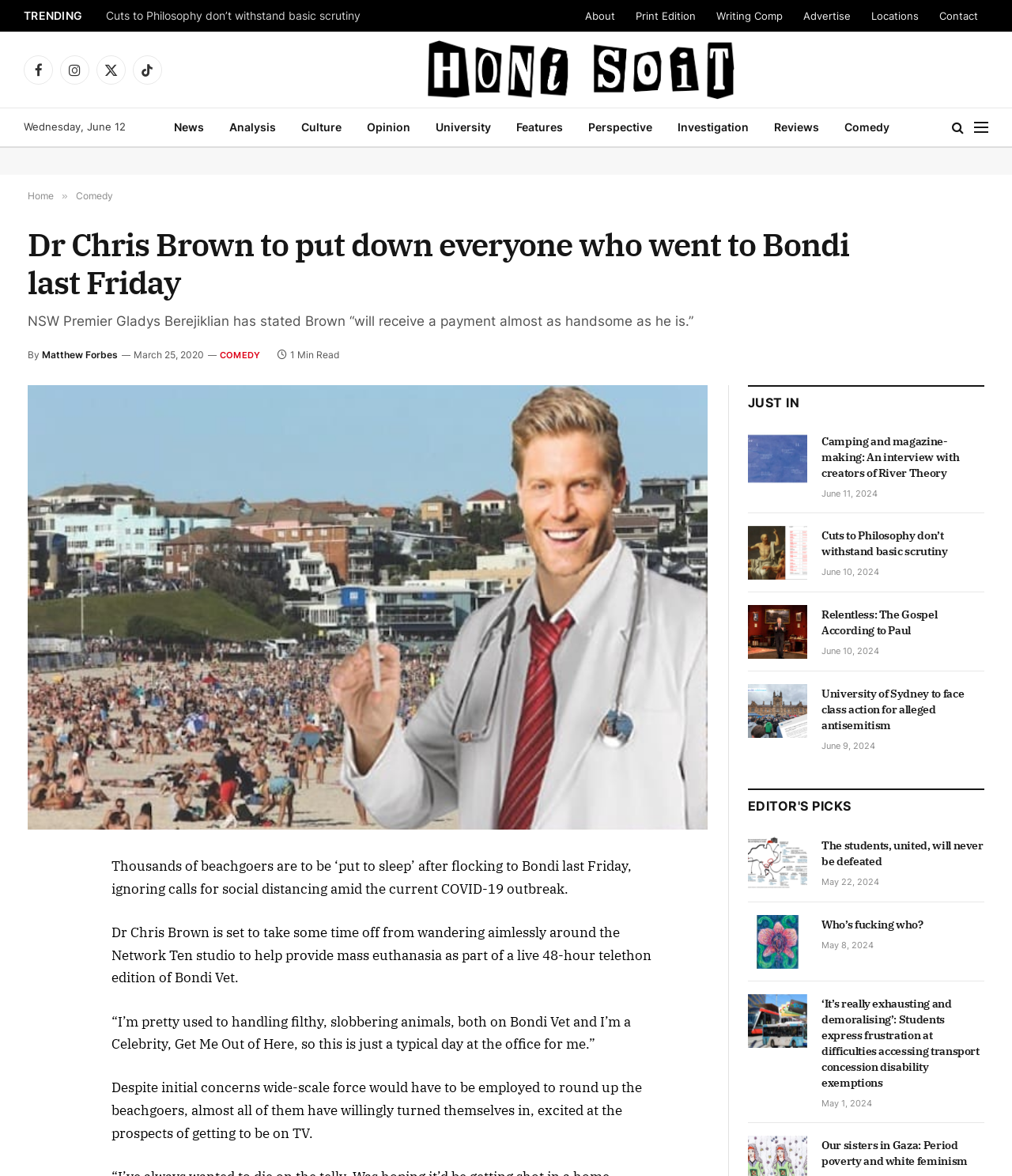Generate a comprehensive description of the webpage.

This webpage appears to be a news article from Honi Soit, a university newspaper. At the top of the page, there is a navigation menu with links to various sections such as "TRENDING", "About", "Print Edition", and "Contact". Below this menu, there are social media links to Facebook, Instagram, Twitter, and TikTok.

The main content of the page is an article titled "Dr Chris Brown to put down everyone who went to Bondi last Friday". The article's title is followed by a brief summary, which states that NSW Premier Gladys Berejiklian has stated that Dr. Chris Brown will receive a payment almost as handsome as he is. The article's author, Matthew Forbes, is credited below the summary.

The article itself is divided into several paragraphs, with the main content describing Dr. Chris Brown's plan to put down thousands of beachgoers who ignored social distancing rules amid the COVID-19 outbreak. The article also includes a humorous quote from Dr. Brown, who compares his task to handling filthy, slobbering animals on his TV show Bondi Vet.

To the right of the article, there is a sidebar with several links to other articles, including "Camping and magazine-making: An interview with creators of River Theory", "Cuts to Philosophy don’t withstand basic scrutiny", and "Relentless: The Gospel According to Paul". Each of these links is accompanied by a brief summary and a timestamp indicating when the article was published.

Below the article, there is a section titled "EDITOR'S PICKS", which features more links to articles, including "The students, united, will never be defeated". Each of these links is also accompanied by a brief summary and a timestamp.

At the very bottom of the page, there are social media sharing links and a "SHARE" button.